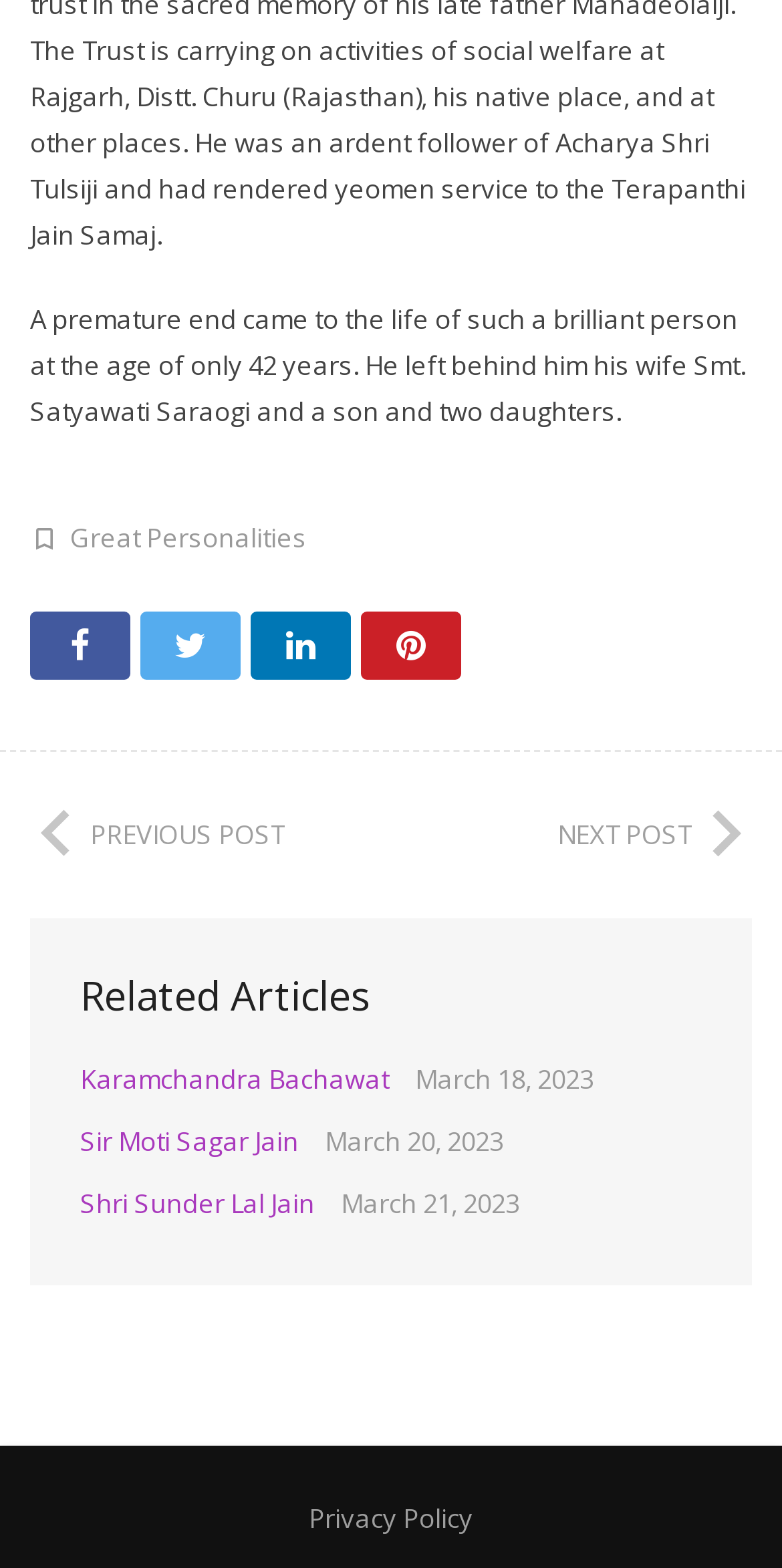Specify the bounding box coordinates of the element's area that should be clicked to execute the given instruction: "Check 'Privacy Policy'". The coordinates should be four float numbers between 0 and 1, i.e., [left, top, right, bottom].

[0.395, 0.957, 0.605, 0.98]